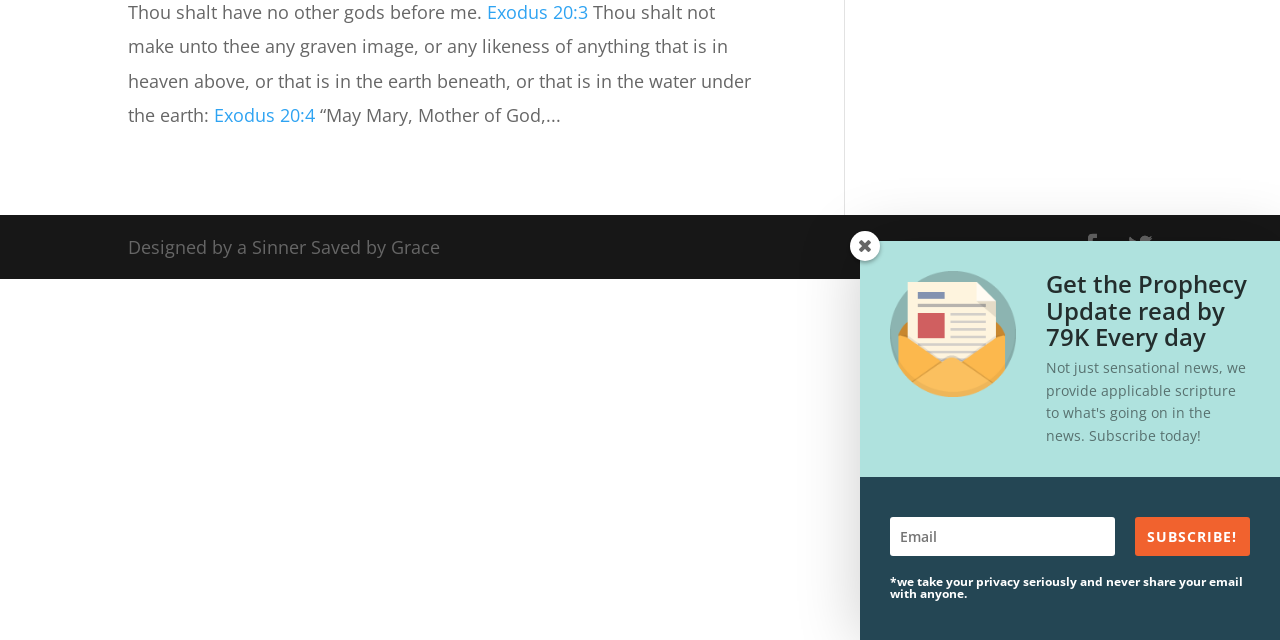Please find the bounding box coordinates in the format (top-left x, top-left y, bottom-right x, bottom-right y) for the given element description. Ensure the coordinates are floating point numbers between 0 and 1. Description: Facebook

[0.843, 0.359, 0.862, 0.413]